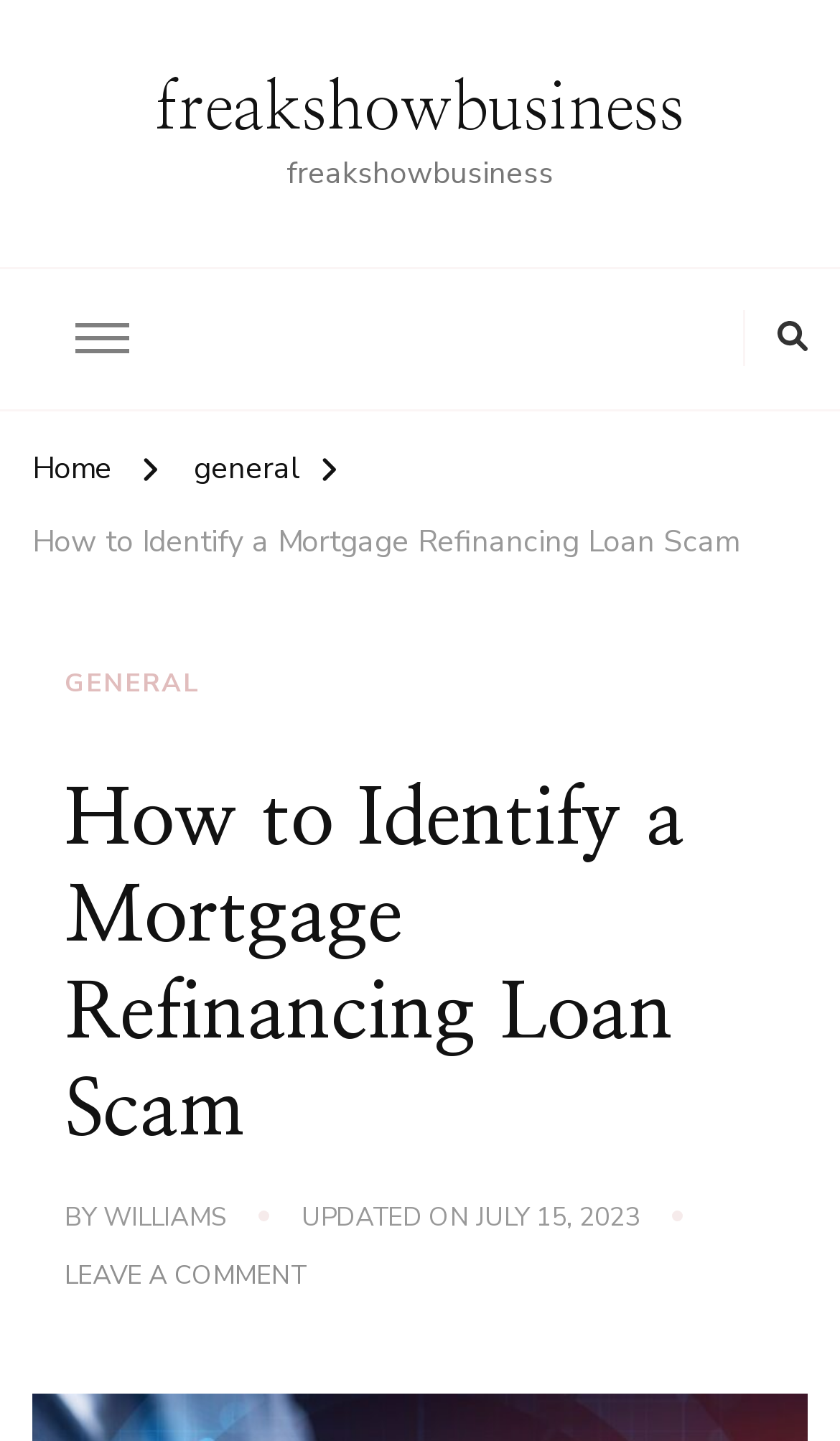Please provide a short answer using a single word or phrase for the question:
What is the topic of the current webpage?

Mortgage Refinancing Loan Scam